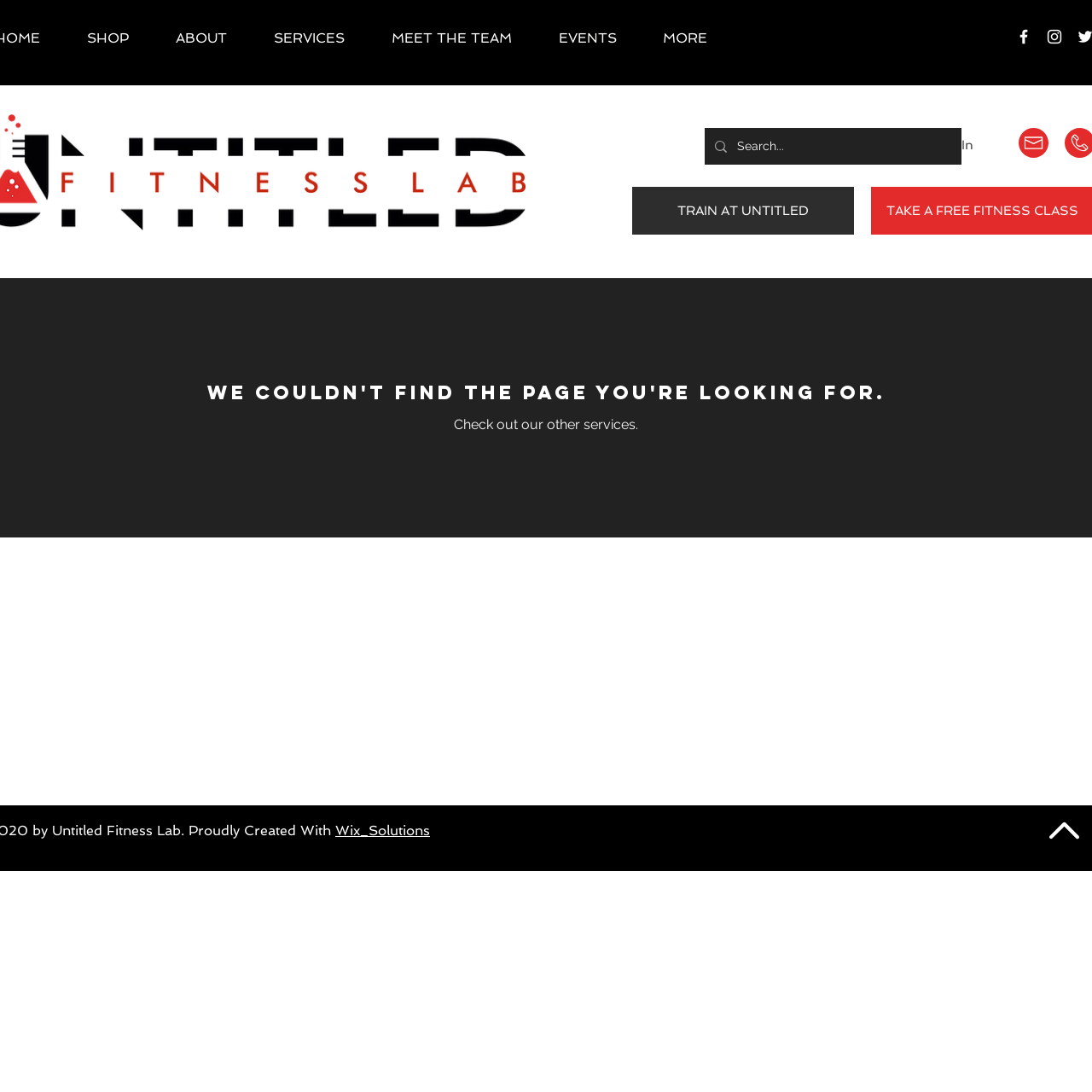Could you highlight the region that needs to be clicked to execute the instruction: "Visit the TRAIN AT UNTITLED page"?

[0.579, 0.171, 0.782, 0.215]